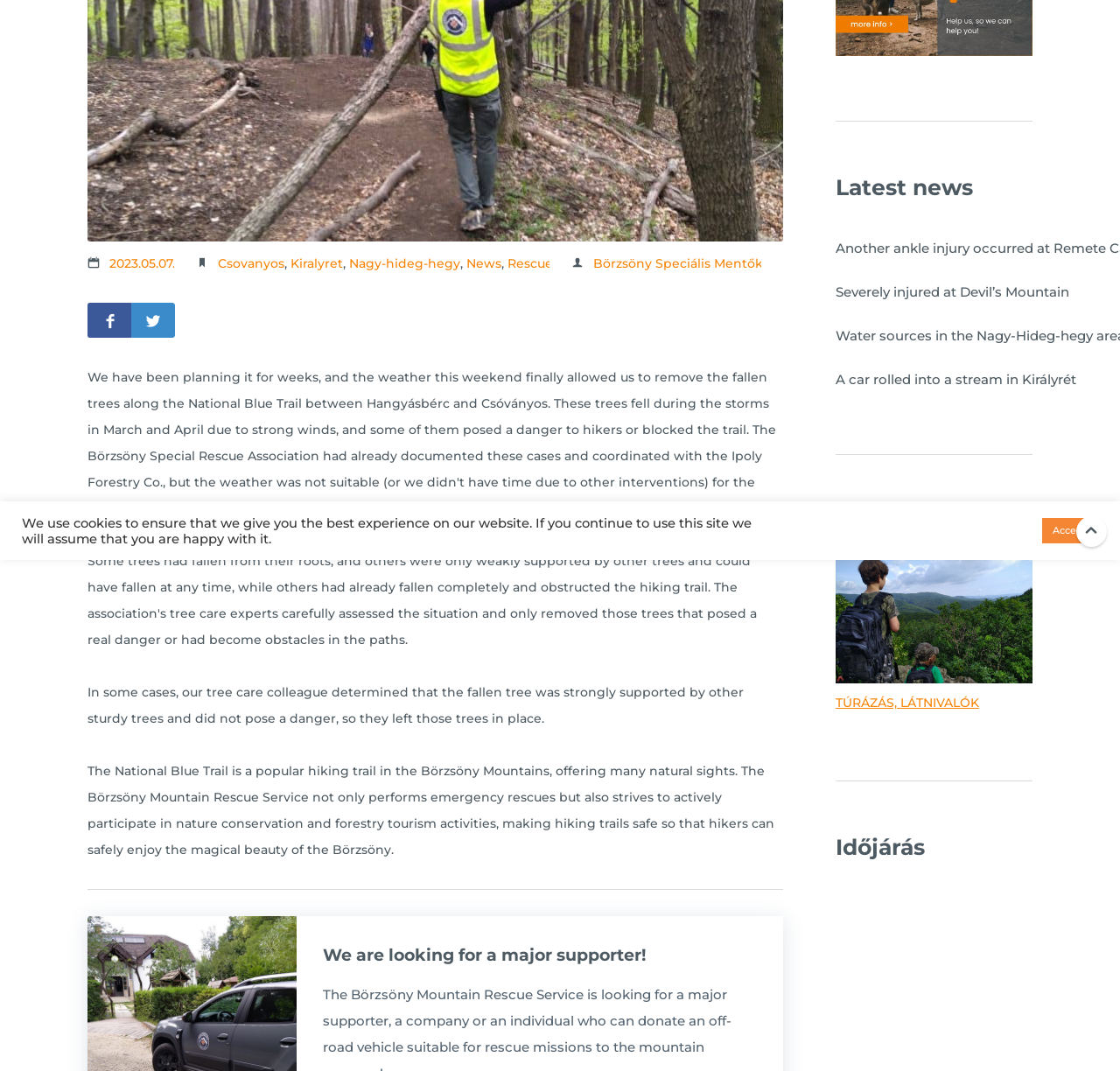Provide the bounding box coordinates of the HTML element this sentence describes: "parent_node: TÚRÁZÁS, LÁTNIVALÓK". The bounding box coordinates consist of four float numbers between 0 and 1, i.e., [left, top, right, bottom].

[0.746, 0.618, 0.922, 0.633]